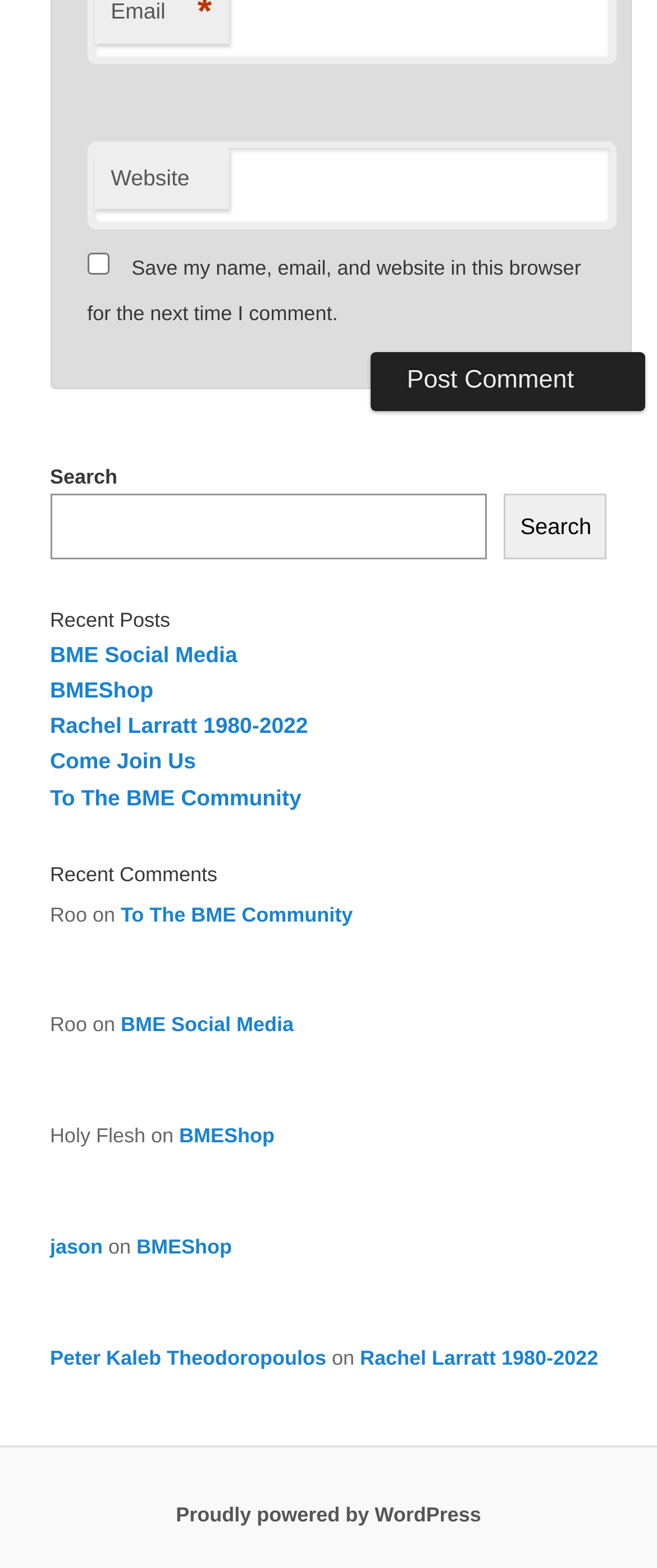What is the purpose of the checkbox? Look at the image and give a one-word or short phrase answer.

Save website data